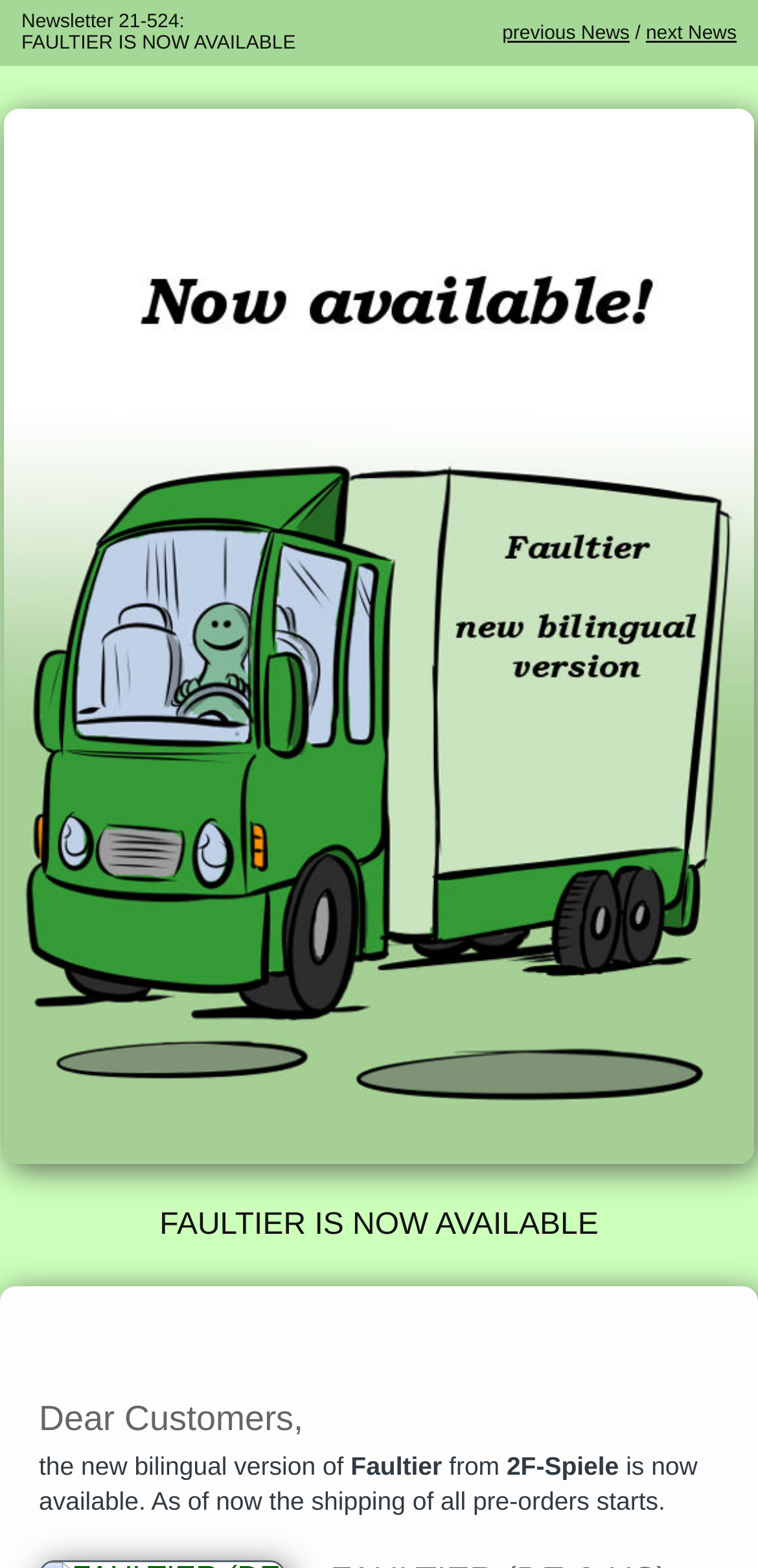What is the current status of the game? Refer to the image and provide a one-word or short phrase answer.

Now available